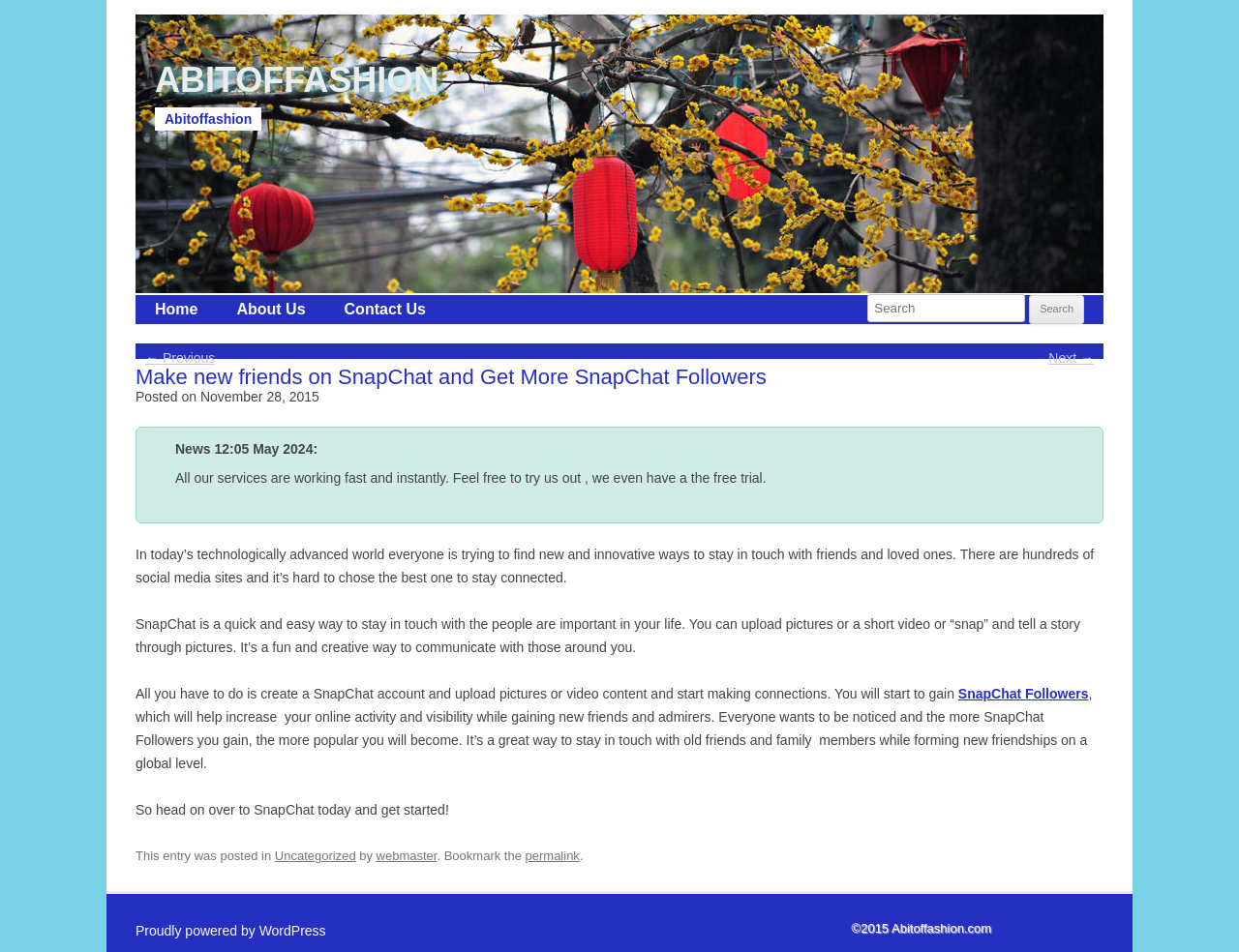Pinpoint the bounding box coordinates of the element to be clicked to execute the instruction: "Click on the 'Home' link".

[0.109, 0.311, 0.175, 0.338]